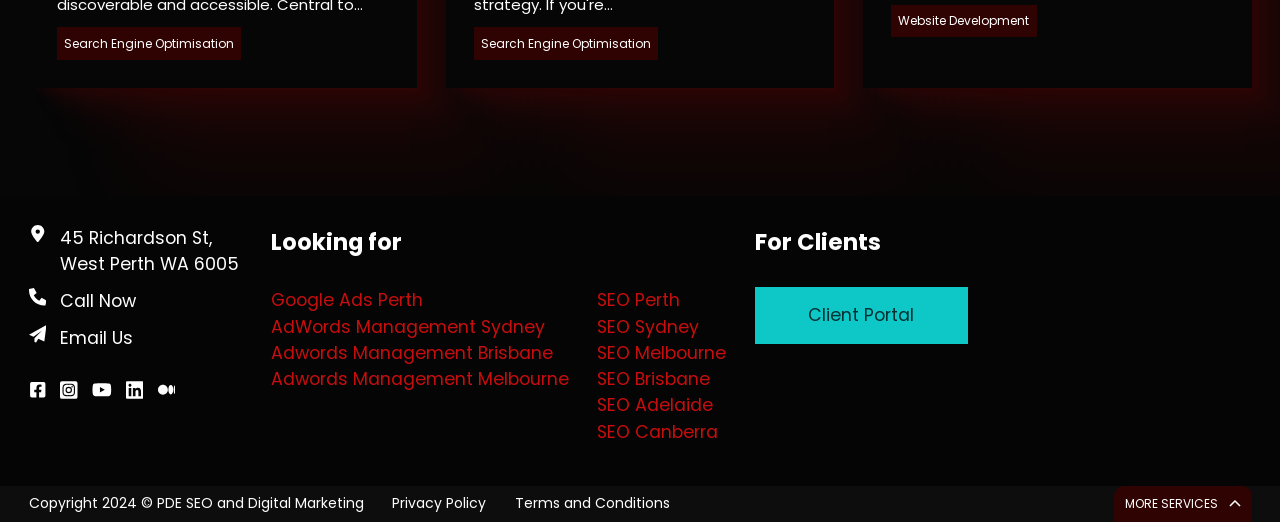Please determine the bounding box coordinates of the clickable area required to carry out the following instruction: "Click on MORE SERVICES". The coordinates must be four float numbers between 0 and 1, represented as [left, top, right, bottom].

[0.87, 0.931, 0.978, 0.999]